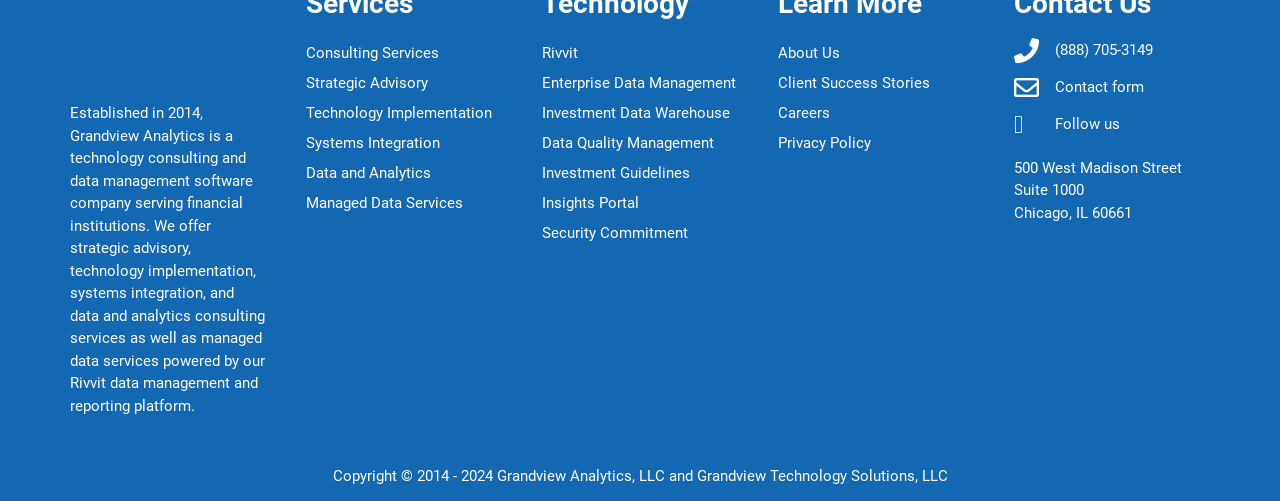Reply to the question with a brief word or phrase: What is the name of the company's data management and reporting platform?

Rivvit